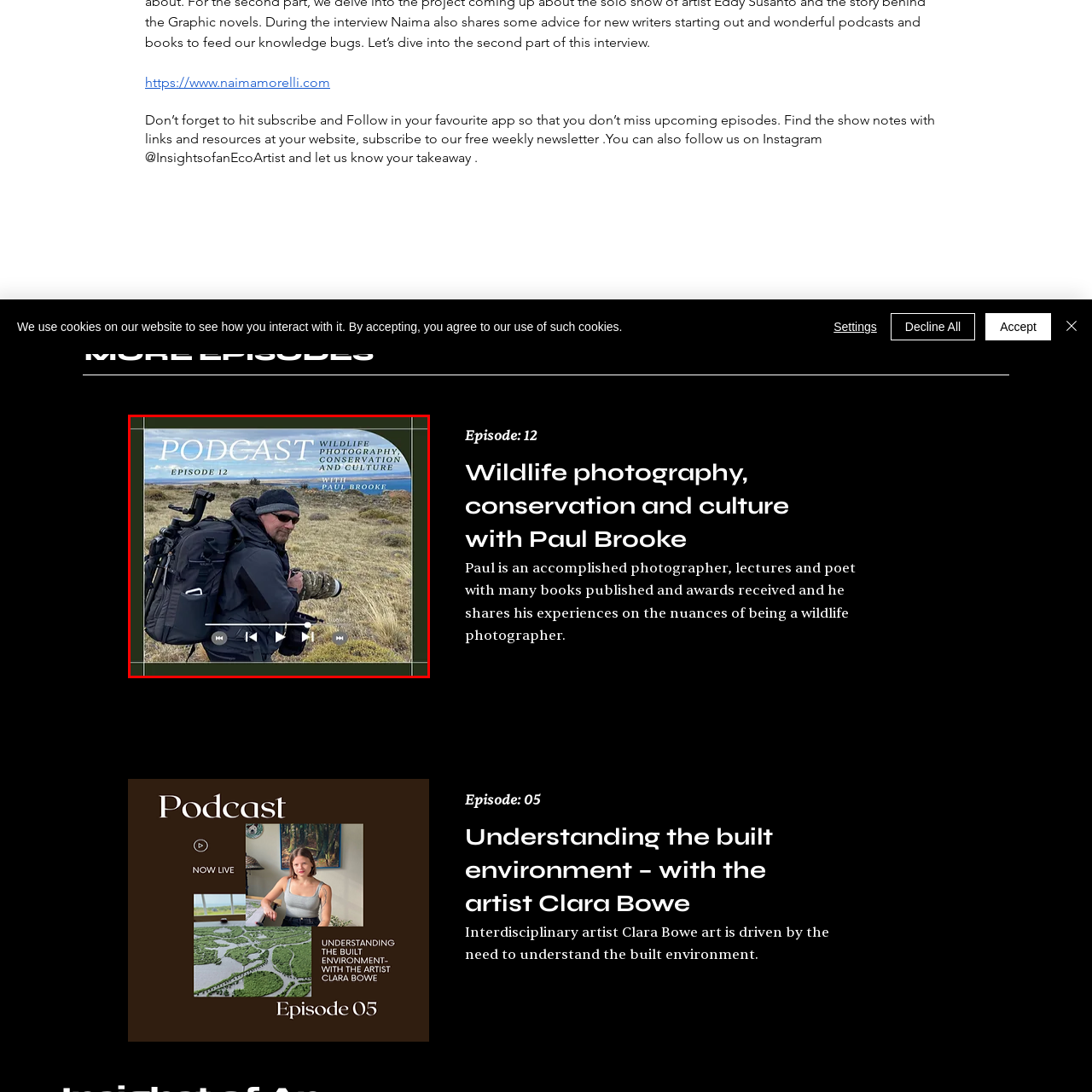Offer a thorough and descriptive summary of the image captured in the red bounding box.

This image features promotional artwork for Episode 12 of a podcast dedicated to "Wildlife Photography, Conservation and Culture," hosted by Paul Brooke. In this visually engaging design, Paul is depicted on location, sporting a rugged outdoor outfit and using a professional camera. He stands amidst a scenic, natural landscape, suggesting an immersive photography experience in the wild. The top of the image prominently displays the word "PODCAST," along with the episode title and host's name, effectively capturing the essence of the show's focus on wildlife and conservation efforts. The layout is completed with multimedia controls, inviting listeners to engage with the content.